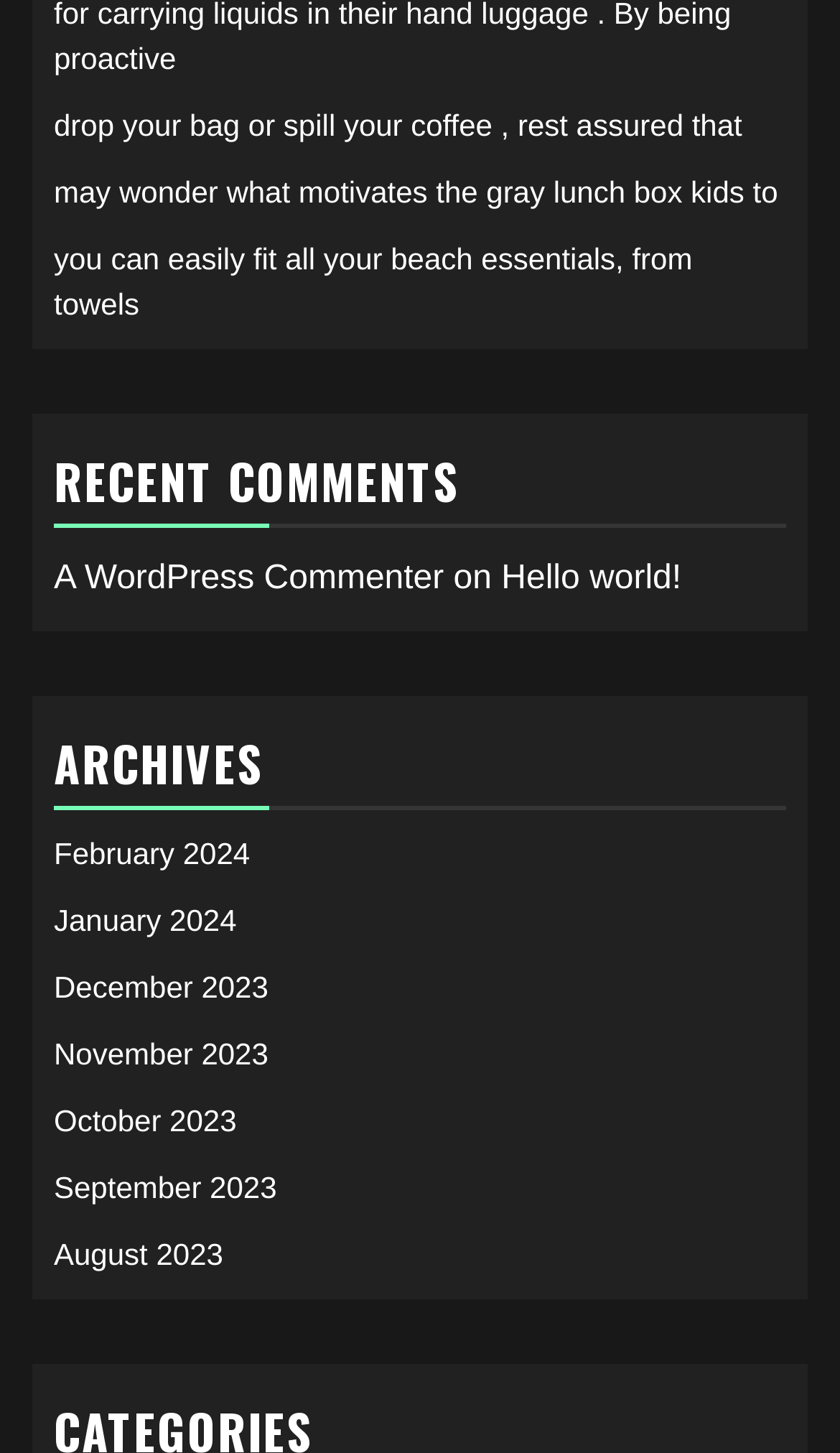Respond to the question with just a single word or phrase: 
How many months are listed in the archives?

7